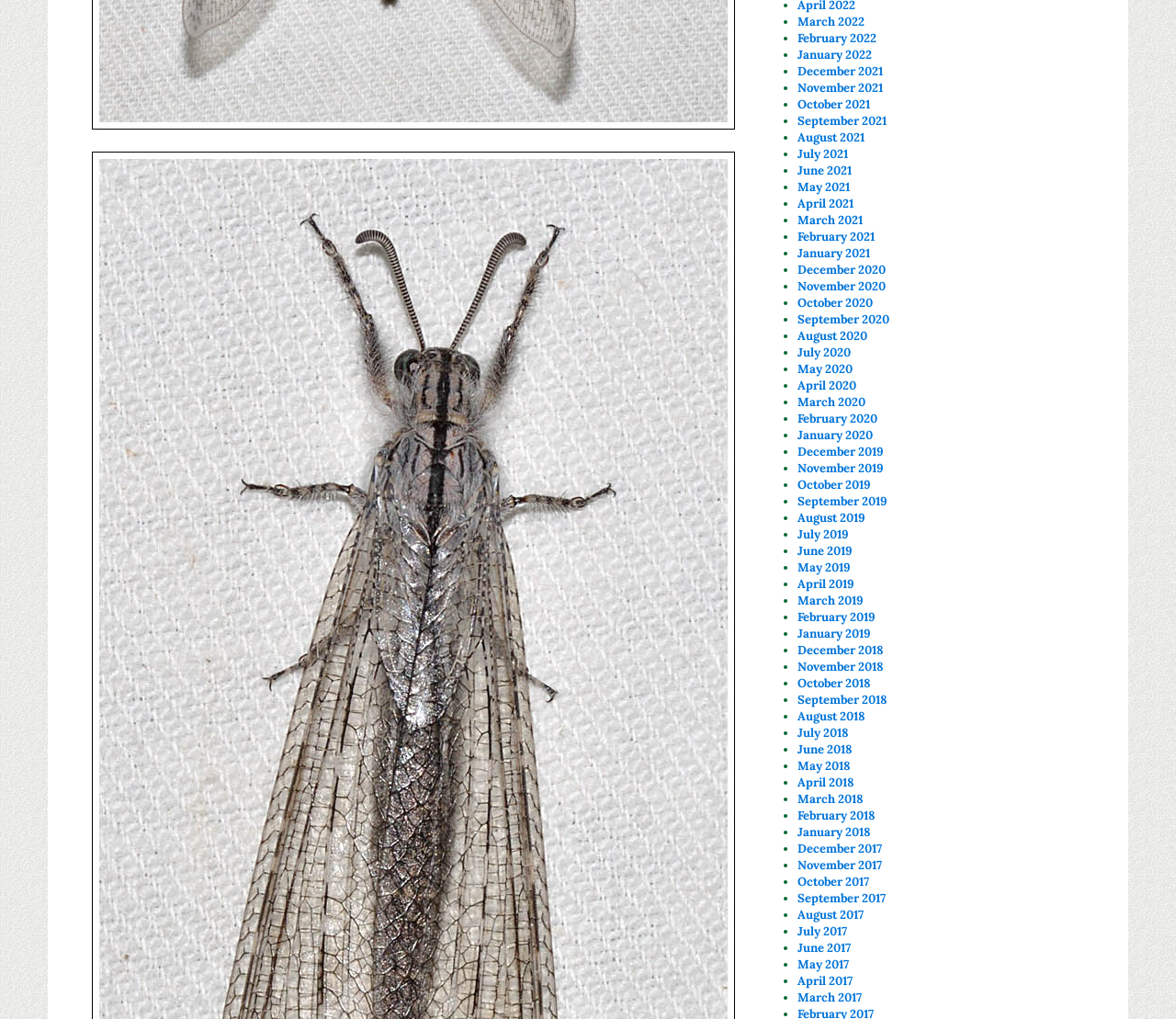What is the most recent month listed?
Relying on the image, give a concise answer in one word or a brief phrase.

March 2022